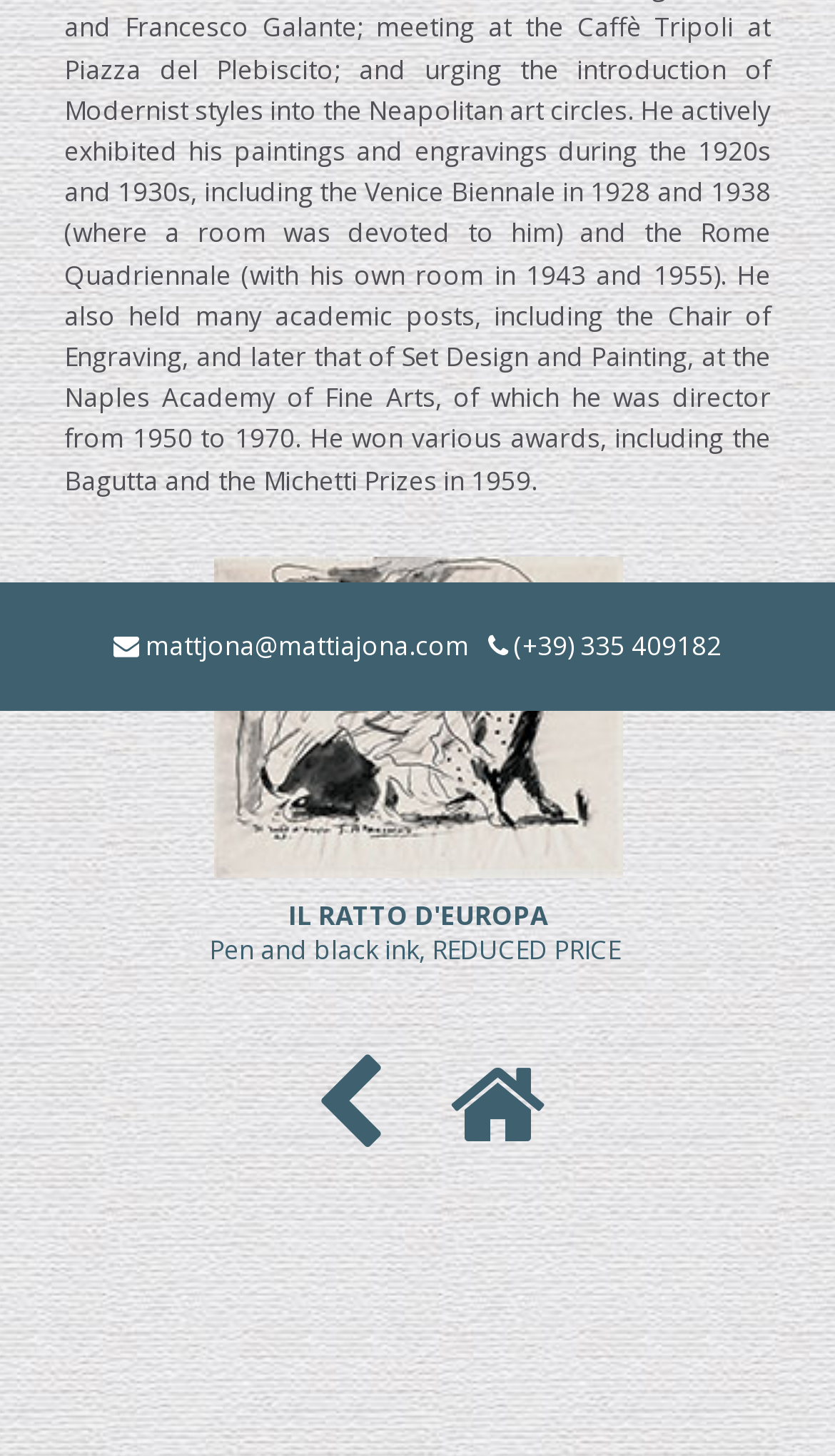Extract the bounding box for the UI element that matches this description: "(+39) 335 409182".

[0.615, 0.431, 0.864, 0.456]